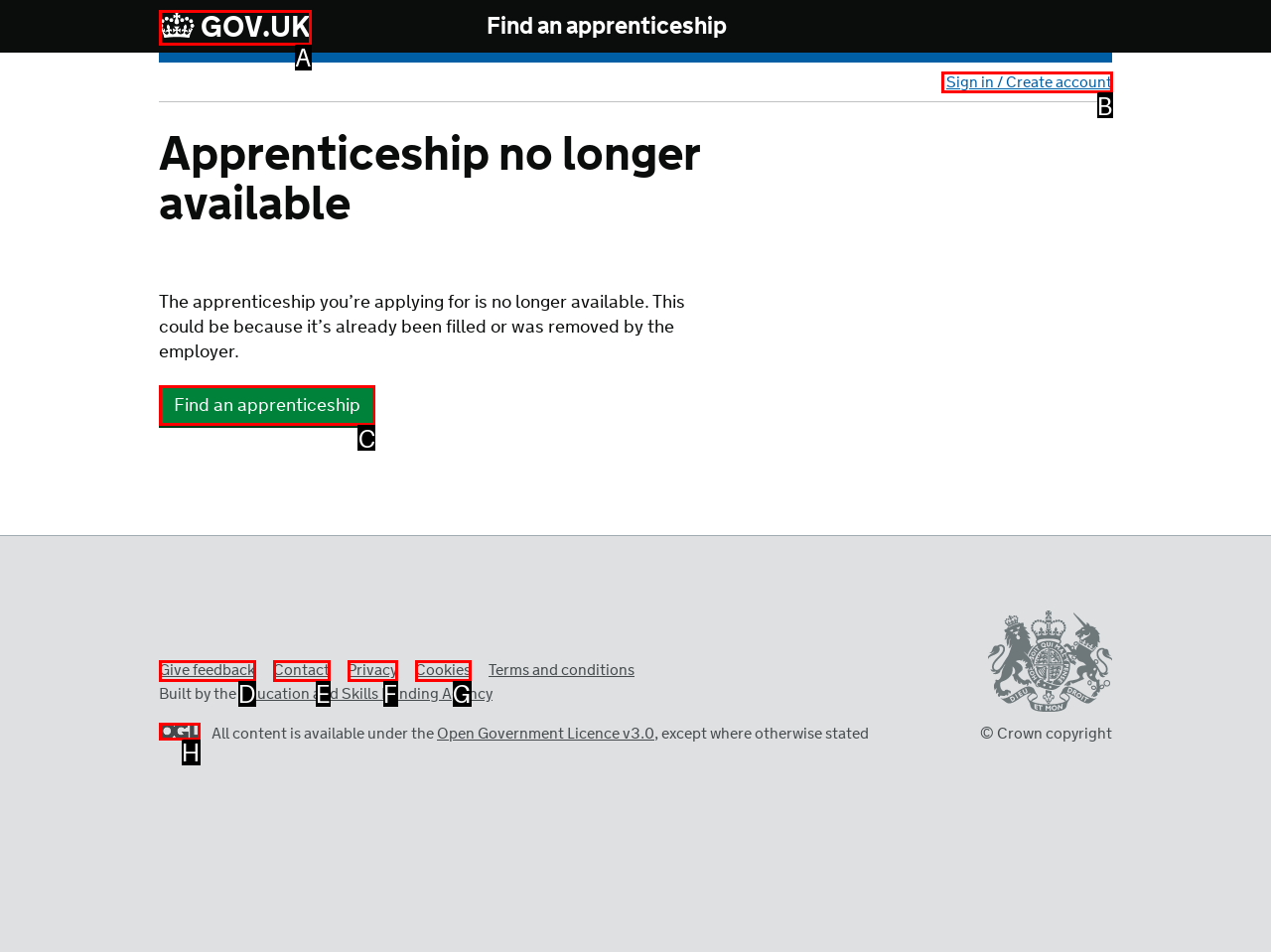Determine which HTML element to click on in order to complete the action: Sign in or create an account.
Reply with the letter of the selected option.

B